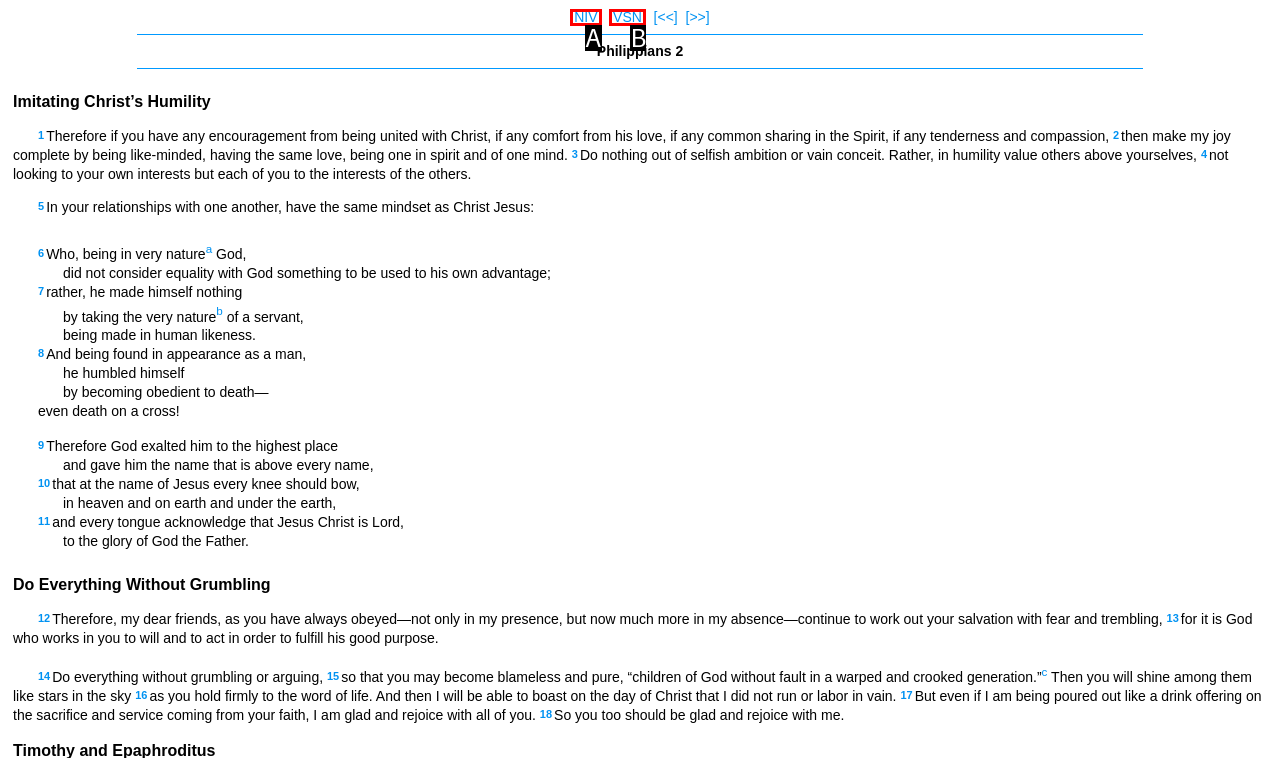Select the HTML element that corresponds to the description: [VSN]
Reply with the letter of the correct option from the given choices.

B